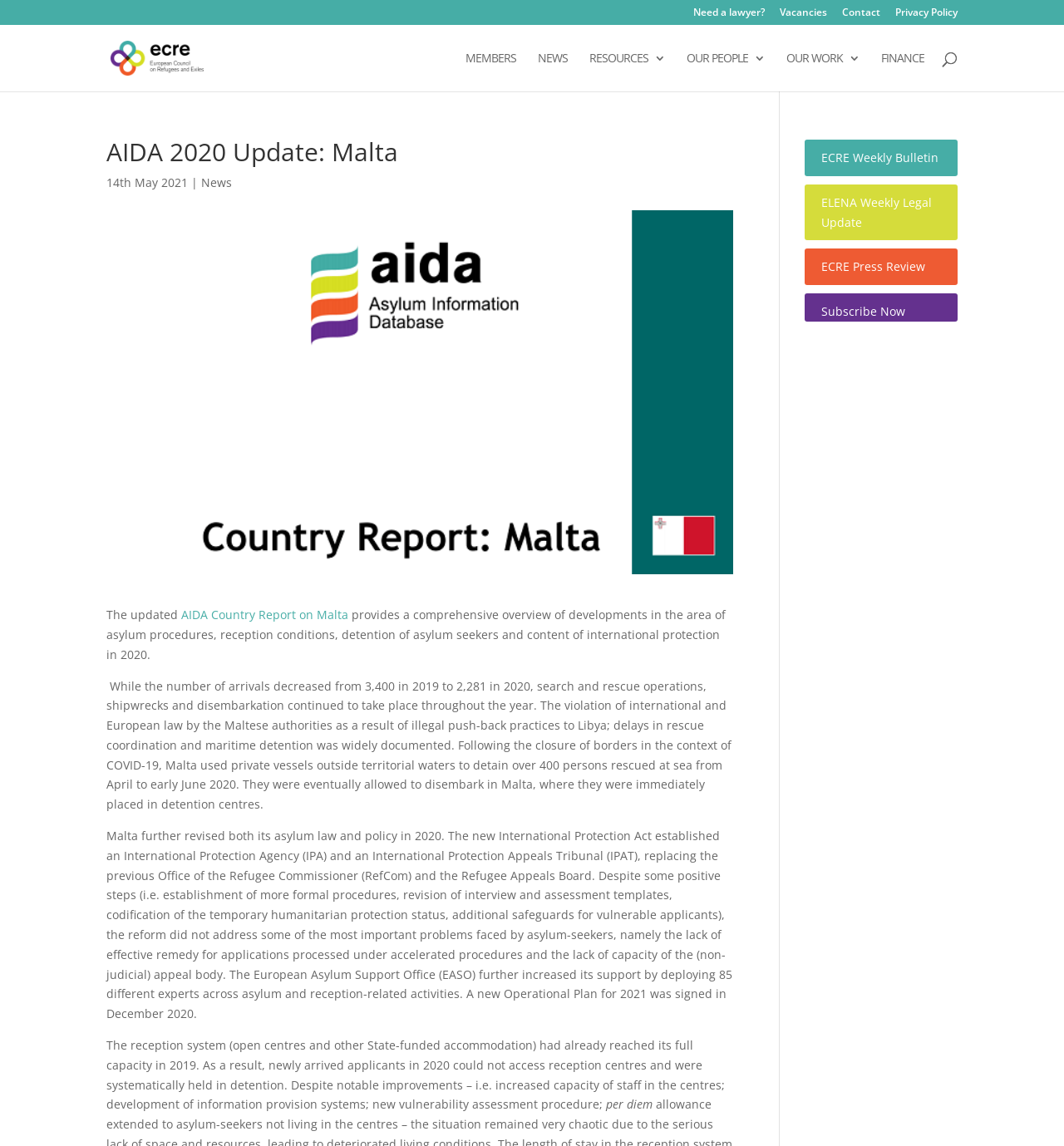What is the link text at the top right corner?
Provide a short answer using one word or a brief phrase based on the image.

Need a lawyer?